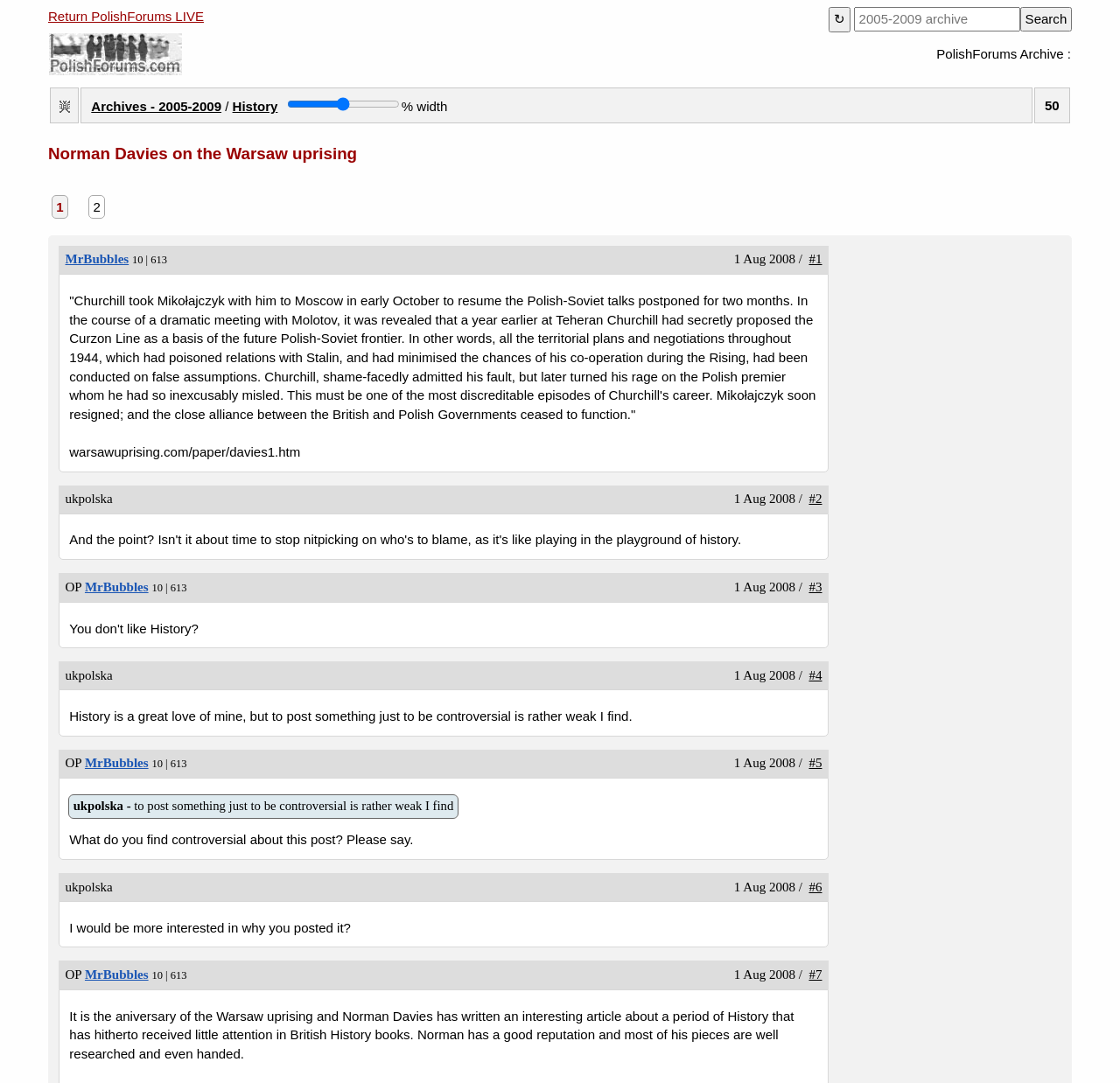Please determine the bounding box coordinates for the UI element described as: "Return PolishForums LIVE".

[0.043, 0.006, 0.182, 0.024]